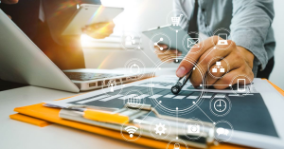Using a single word or phrase, answer the following question: 
What is the purpose of the digital icons in the background?

To symbolize services